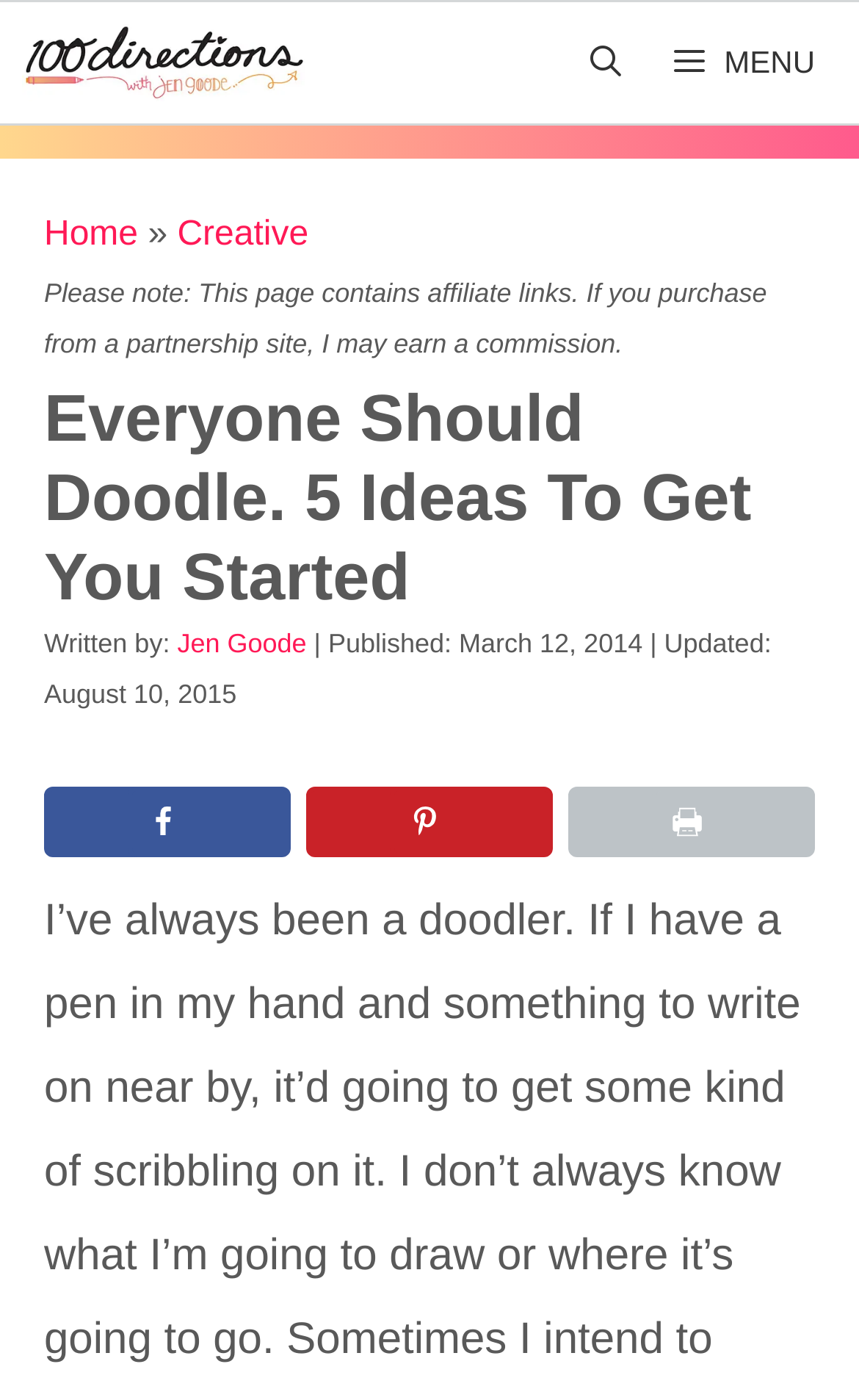What is the category of the article?
Using the image as a reference, give a one-word or short phrase answer.

Creative